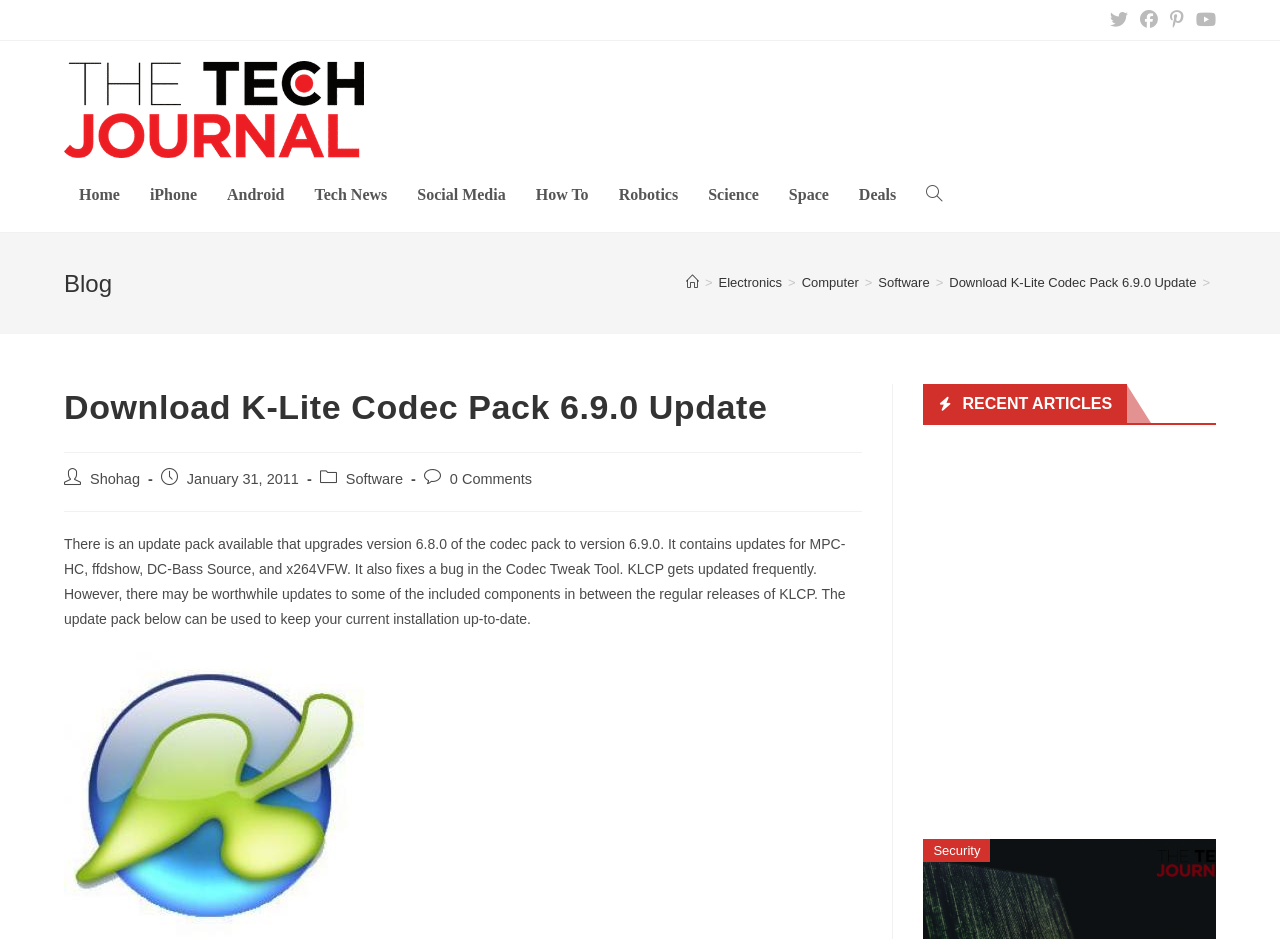Based on the image, please elaborate on the answer to the following question:
What is the update pack for?

The webpage is about an update pack that upgrades version 6.8.0 of the codec pack to version 6.9.0, so the update pack is for the codec pack.